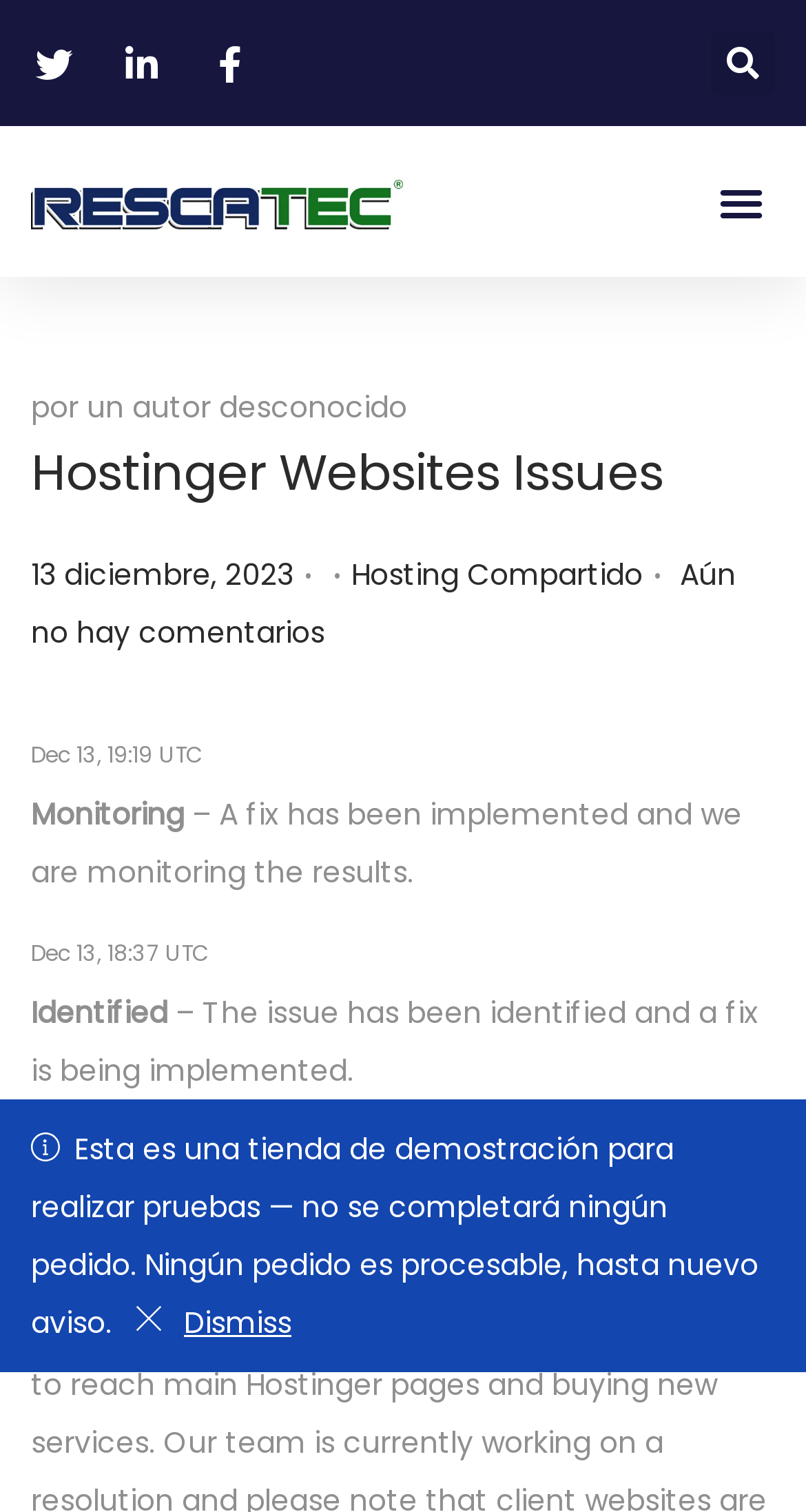Please extract the primary headline from the webpage.

Hostinger Websites Issues